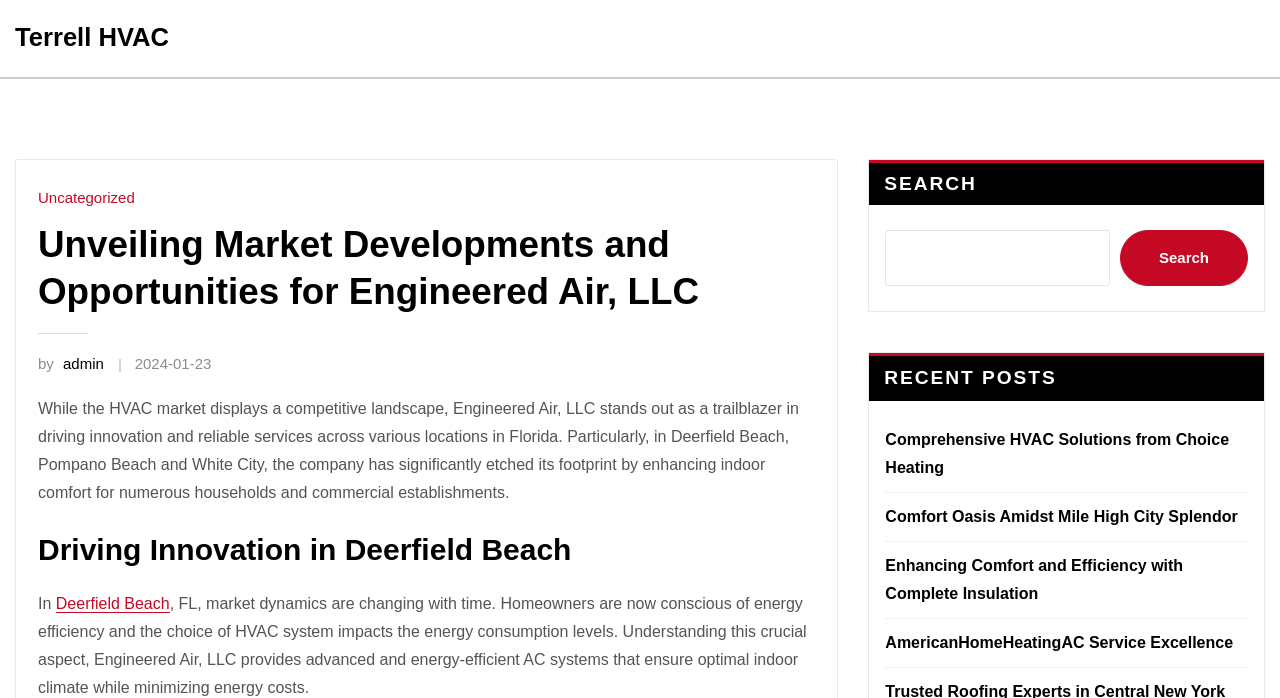Explain the webpage in detail.

This webpage is about Terrell HVAC, a company that provides HVAC services, particularly in Deerfield Beach, Pompano Beach, and White City, Florida. At the top, there is a heading with the company name, "Terrell HVAC", which is also a link. Below it, there is a link to the category "Uncategorized". 

On the left side, there is a header section that contains a heading with the title "Unveiling Market Developments and Opportunities for Engineered Air, LLC". Below this heading, there are links to the author "admin" and the date "2024-01-23". 

The main content of the webpage is a paragraph of text that describes Engineered Air, LLC as a trailblazer in the HVAC market, providing innovative and reliable services in various locations in Florida. 

Below this paragraph, there is a heading "Driving Innovation in Deerfield Beach", followed by a section of text that discusses the changing market dynamics in Deerfield Beach, where homeowners are becoming more conscious of energy efficiency, and Engineered Air, LLC provides advanced and energy-efficient AC systems.

On the right side, there is a search box with a button labeled "Search". Above the search box, there is a heading "RECENT POSTS", followed by a list of four links to recent posts, including "Comprehensive HVAC Solutions from Choice Heating", "Comfort Oasis Amidst Mile High City Splendor", "Enhancing Comfort and Efficiency with Complete Insulation", and "AmericanHomeHeatingAC Service Excellence".